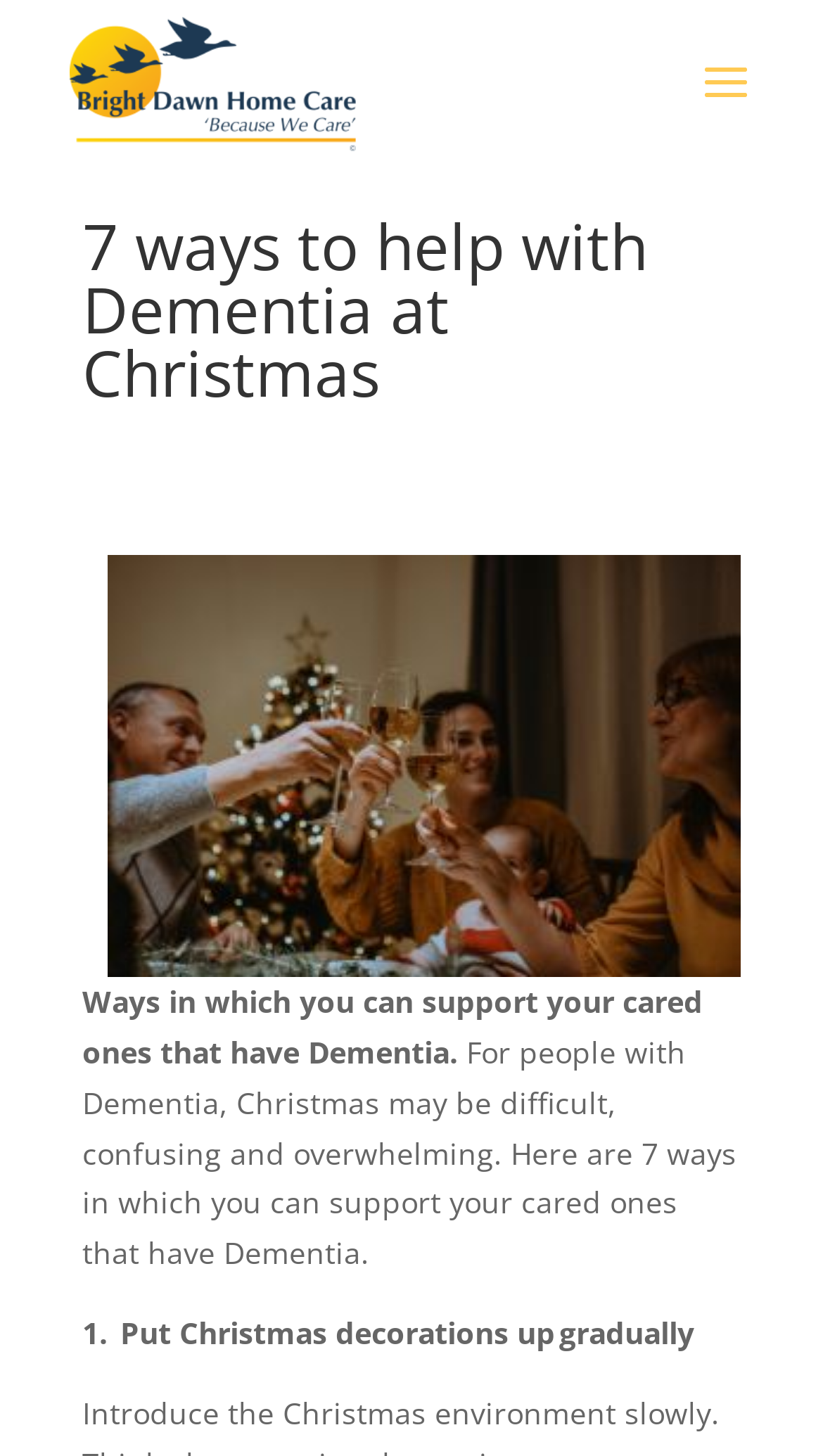Answer the question with a single word or phrase: 
What is the image above the heading about?

Dementia at Christmas time